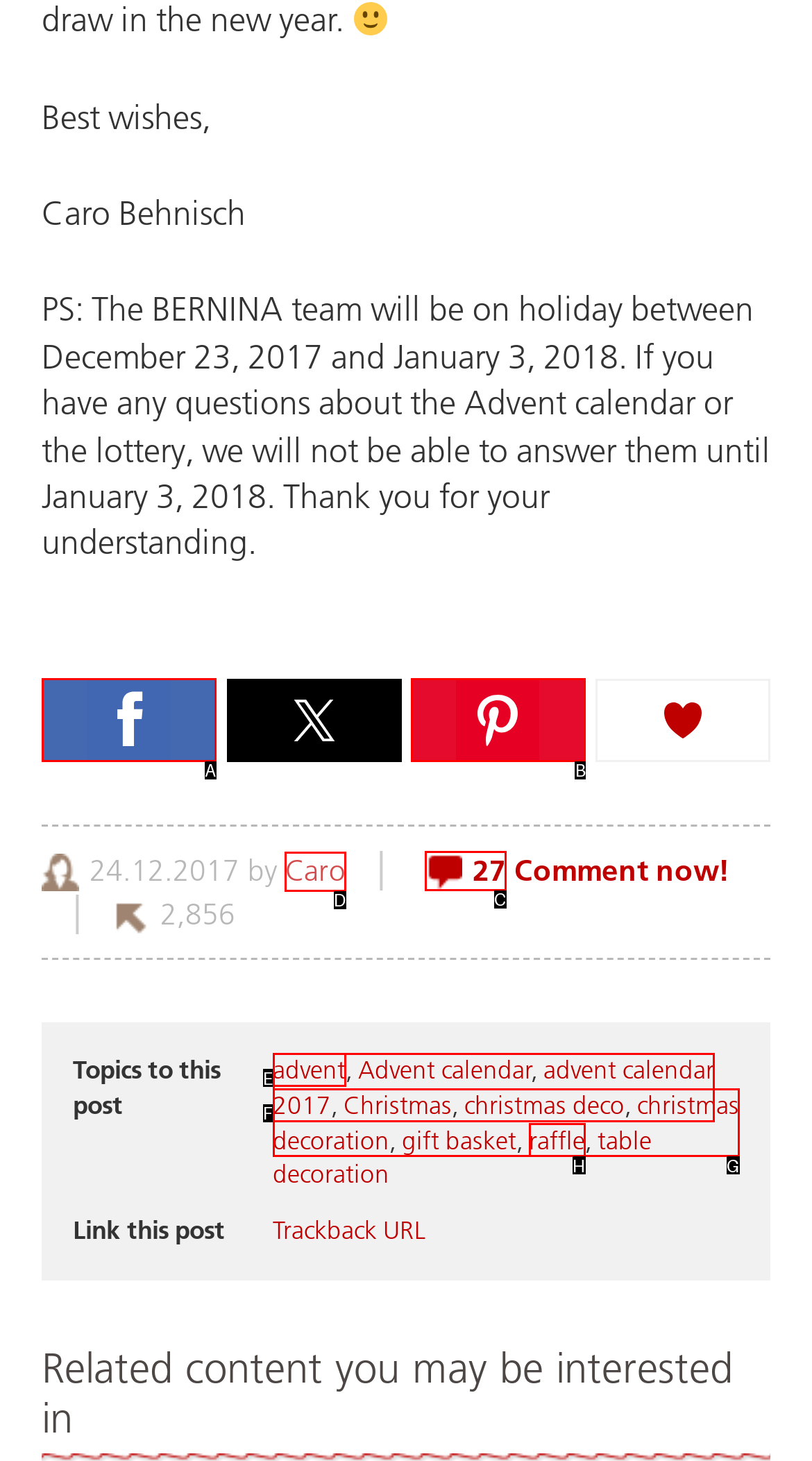What option should you select to complete this task: Read about the company? Indicate your answer by providing the letter only.

None